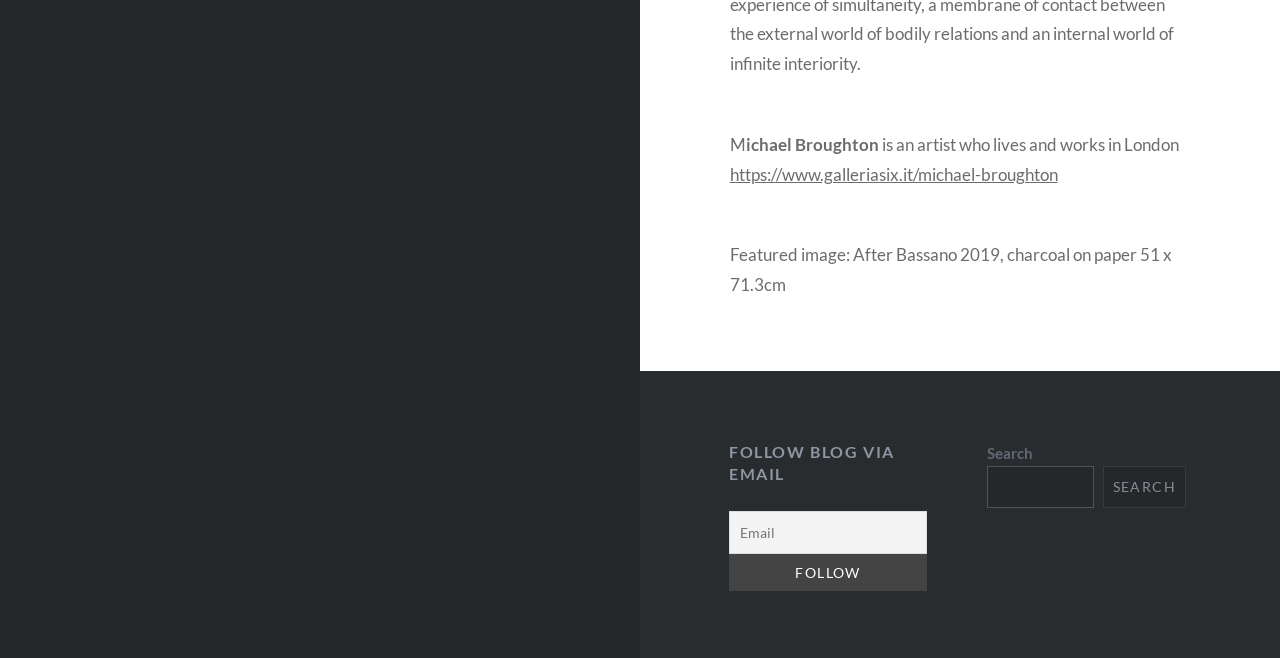Identify the bounding box for the element characterized by the following description: "Sitemap".

None